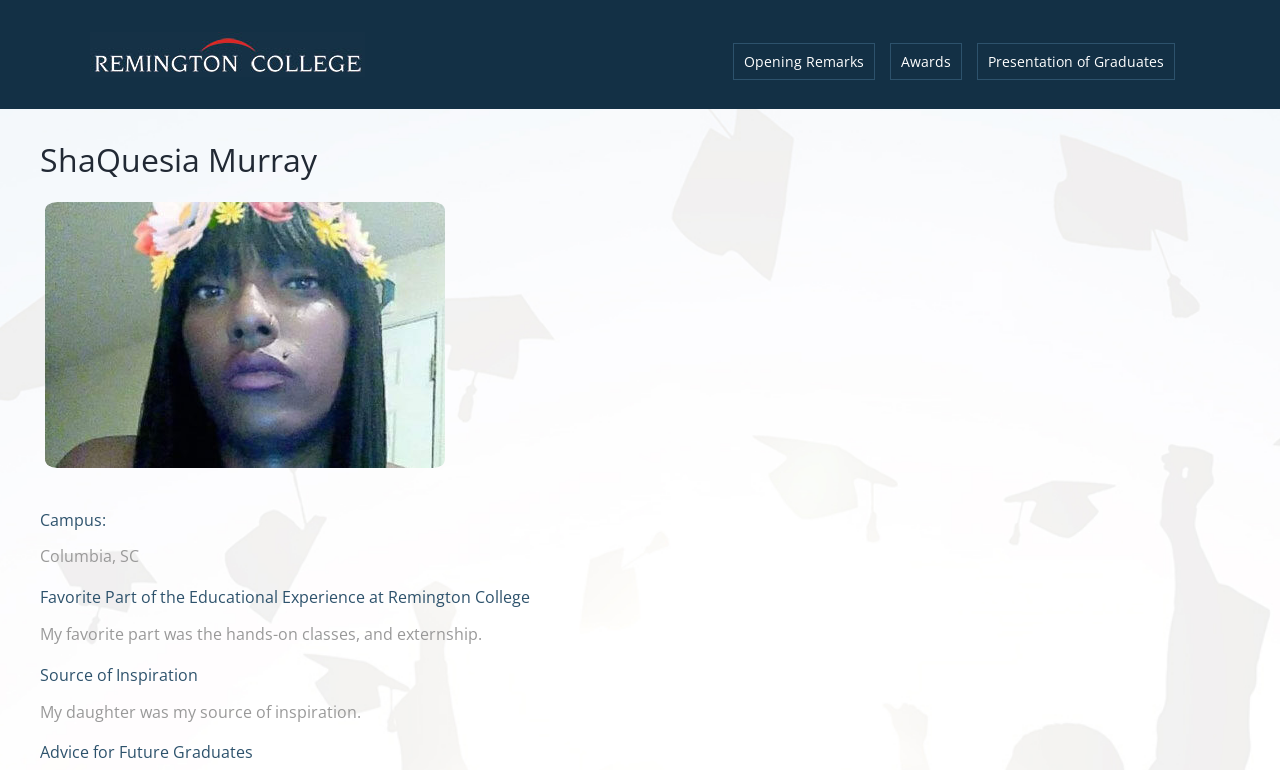Reply to the question with a brief word or phrase: What is the location of the campus?

Columbia, SC